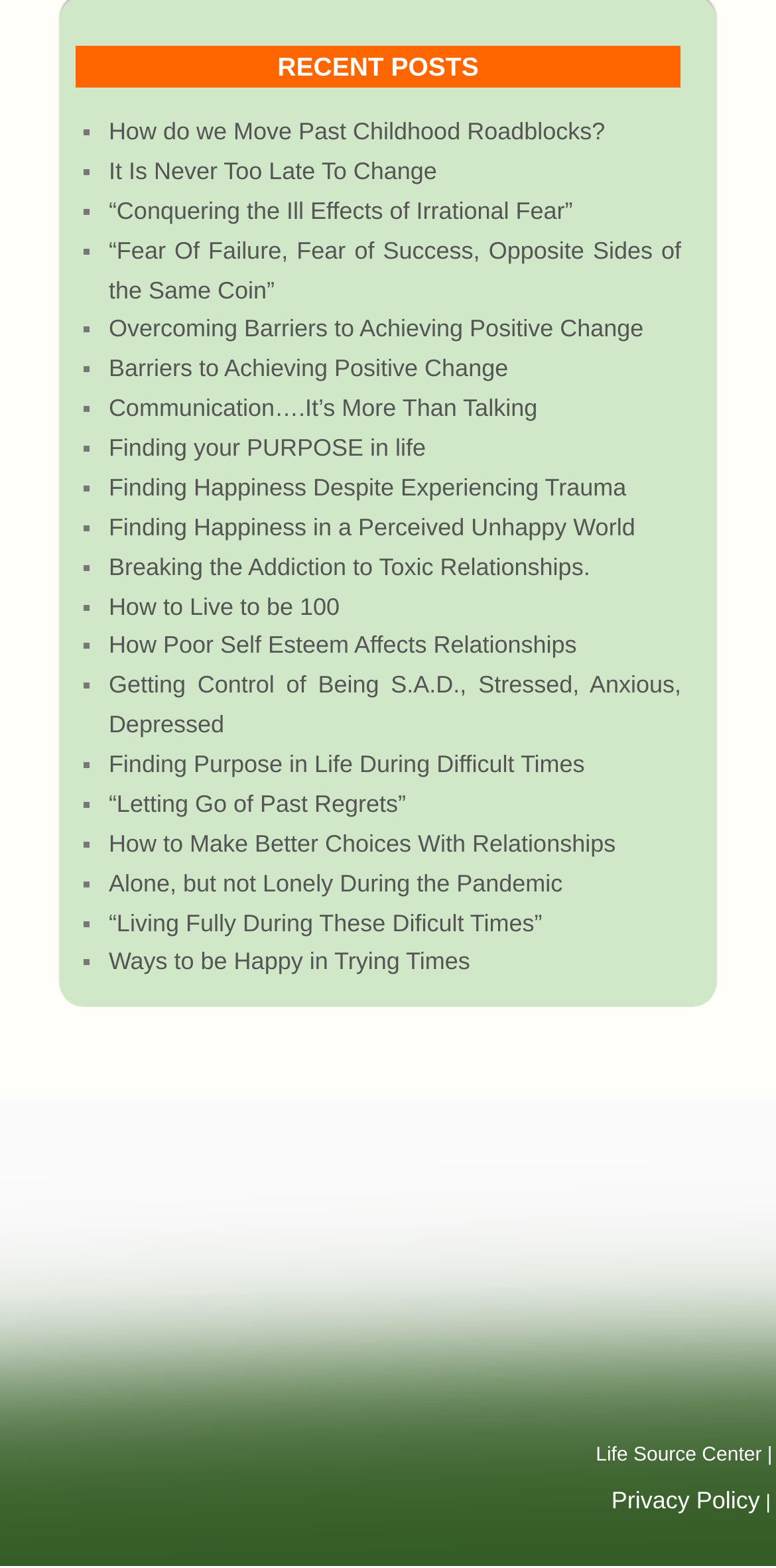Find the bounding box coordinates for the area that must be clicked to perform this action: "Check the article 'How to Live to be 100'".

[0.14, 0.378, 0.438, 0.395]